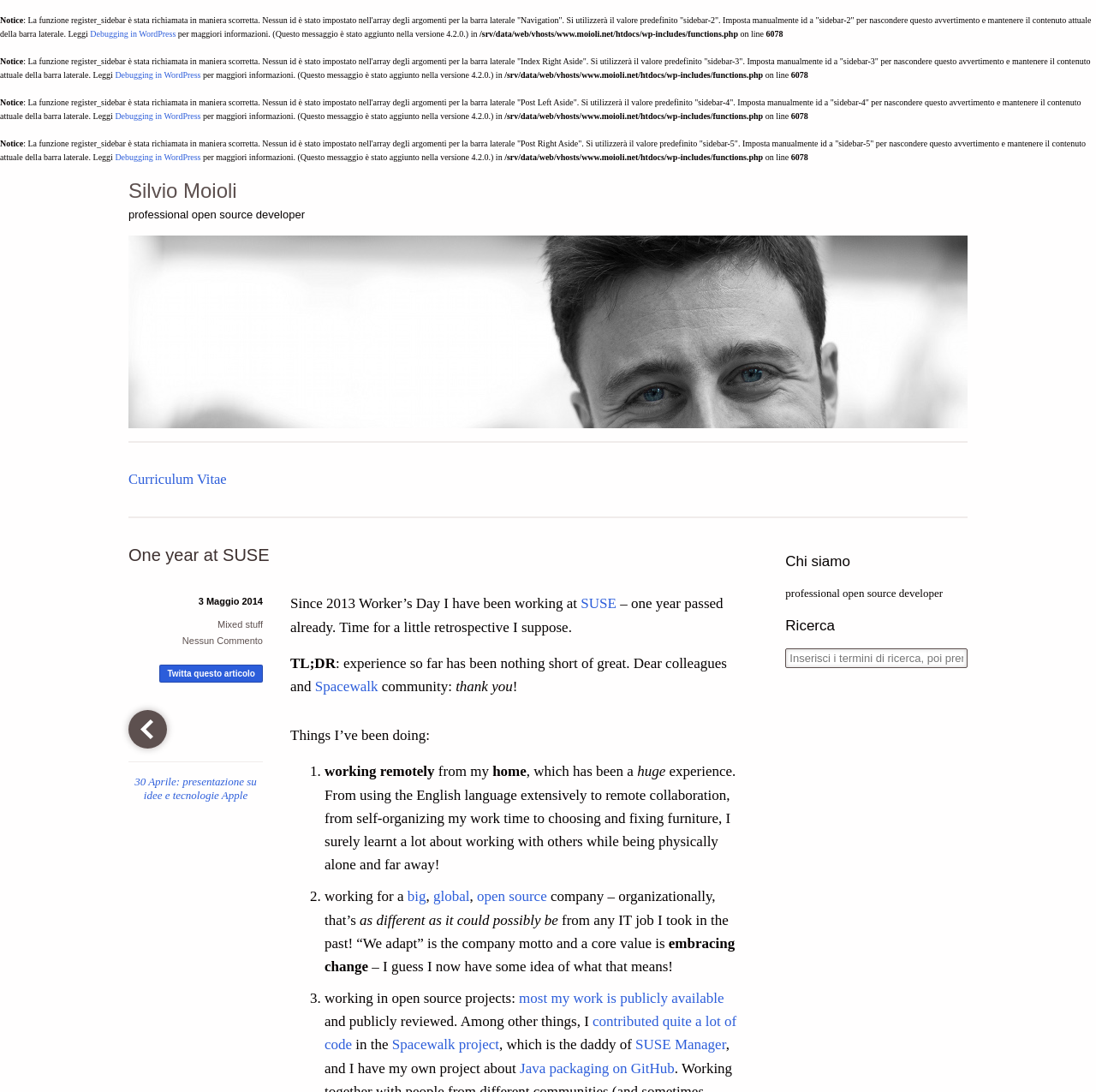What is the name of the company the author works for?
Analyze the screenshot and provide a detailed answer to the question.

The company name can be found in the text 'Since 2013 Worker’s Day I have been working at SUSE – one year passed already.' which indicates that the author has been working at SUSE for a year.